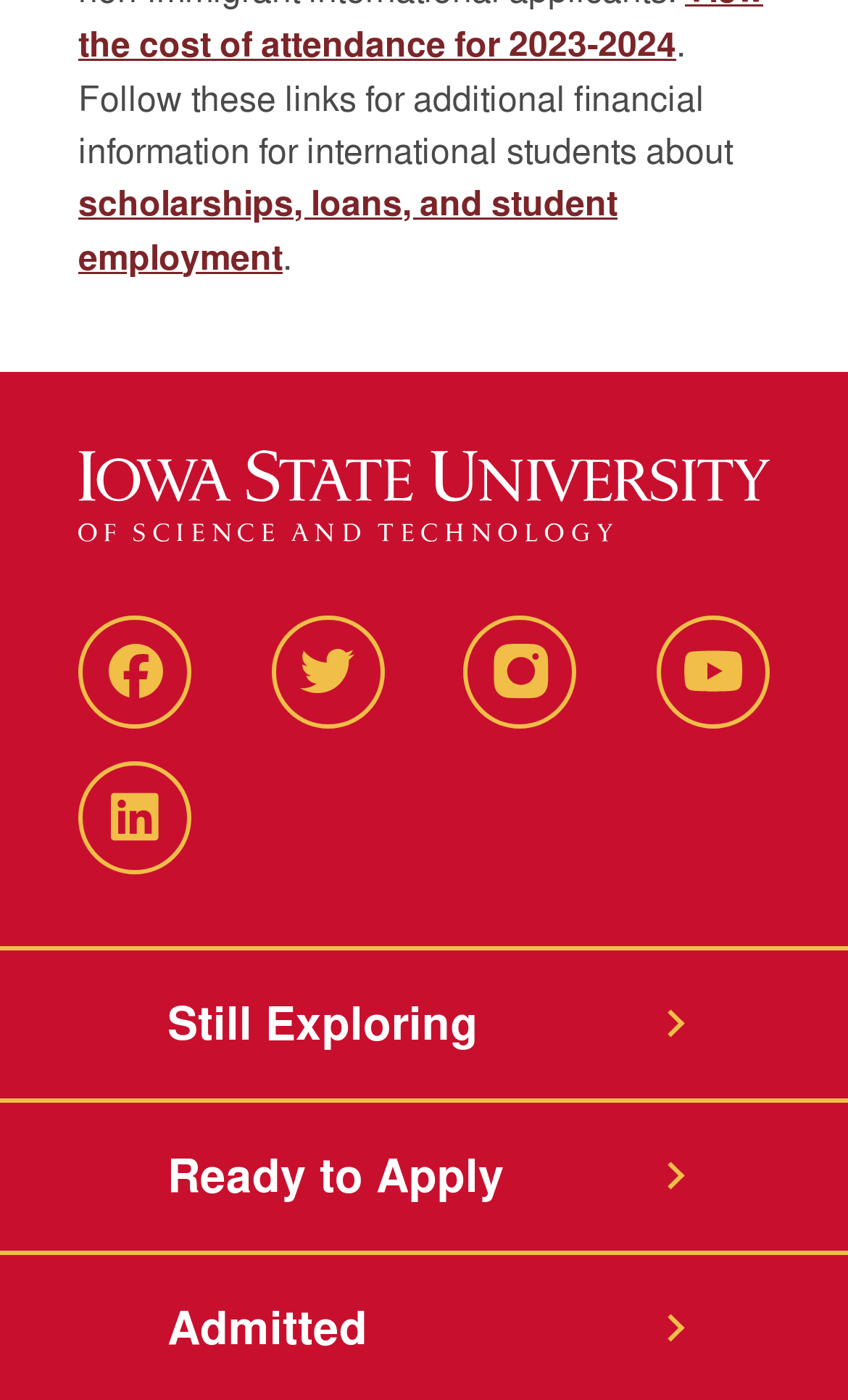Could you locate the bounding box coordinates for the section that should be clicked to accomplish this task: "Explore All Games".

None